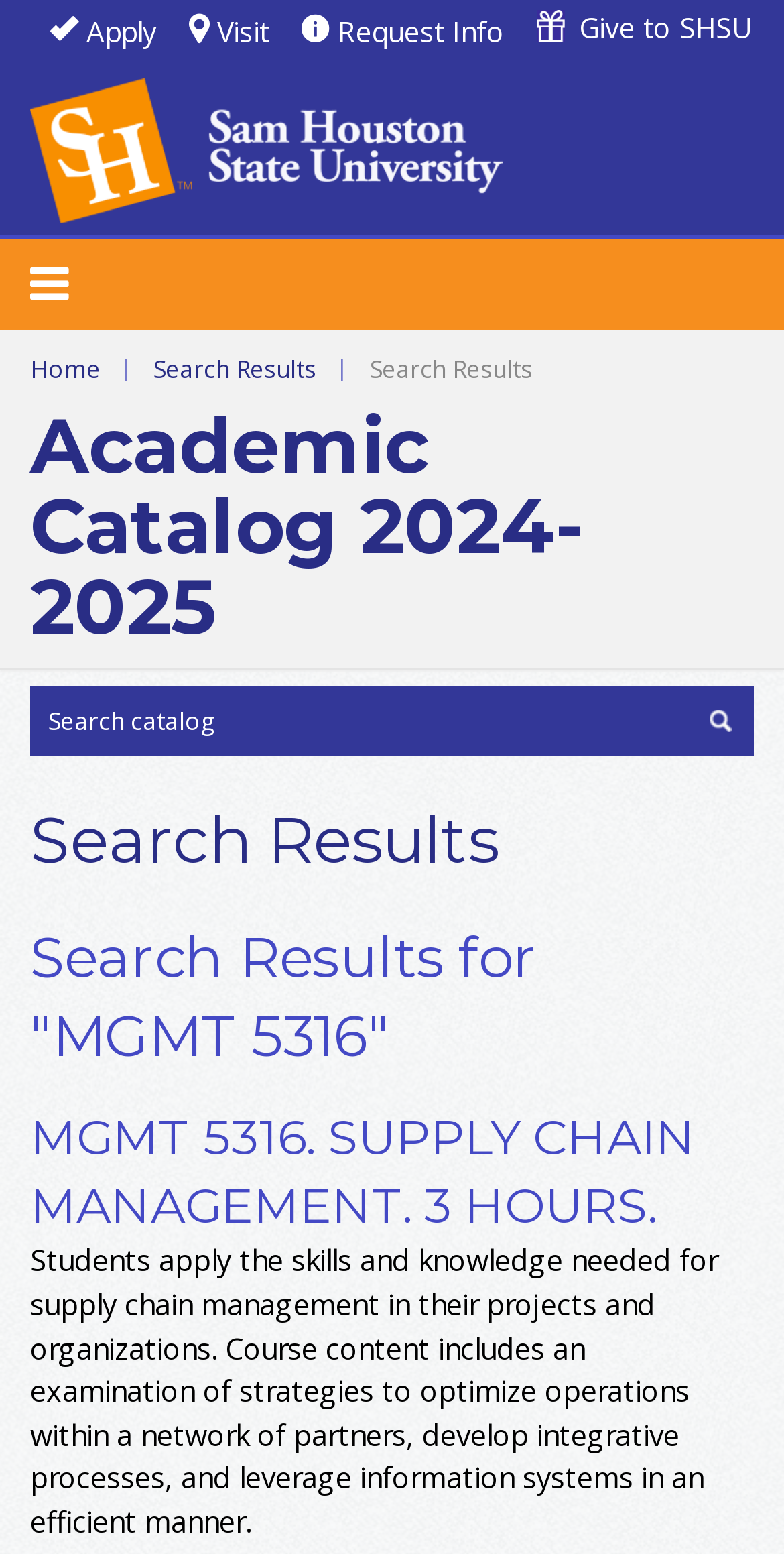By analyzing the image, answer the following question with a detailed response: How many links are in the top navigation bar?

The top navigation bar contains four links: 'Apply', 'Visit', 'Request Info', and 'Give to SHSU'. These links are located at the top of the webpage and are identified by their bounding box coordinates and OCR text.